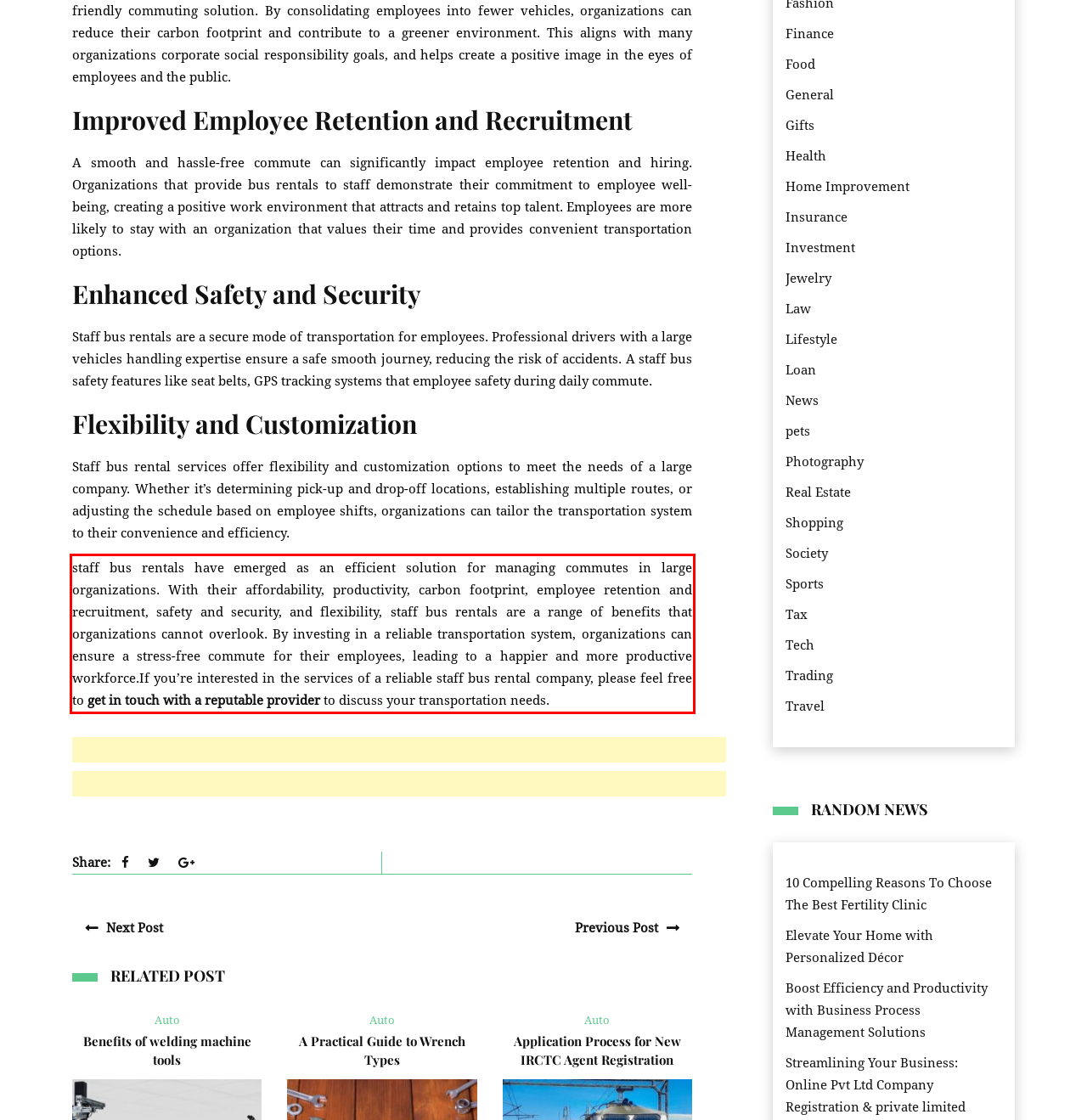Using the provided webpage screenshot, identify and read the text within the red rectangle bounding box.

staff bus rentals have emerged as an efficient solution for managing commutes in large organizations. With their affordability, productivity, carbon footprint, employee retention and recruitment, safety and security, and flexibility, staff bus rentals are a range of benefits that organizations cannot overlook. By investing in a reliable transportation system, organizations can ensure a stress-free commute for their employees, leading to a happier and more productive workforce.If you’re interested in the services of a reliable staff bus rental company, please feel free to get in touch with a reputable provider to discuss your transportation needs.